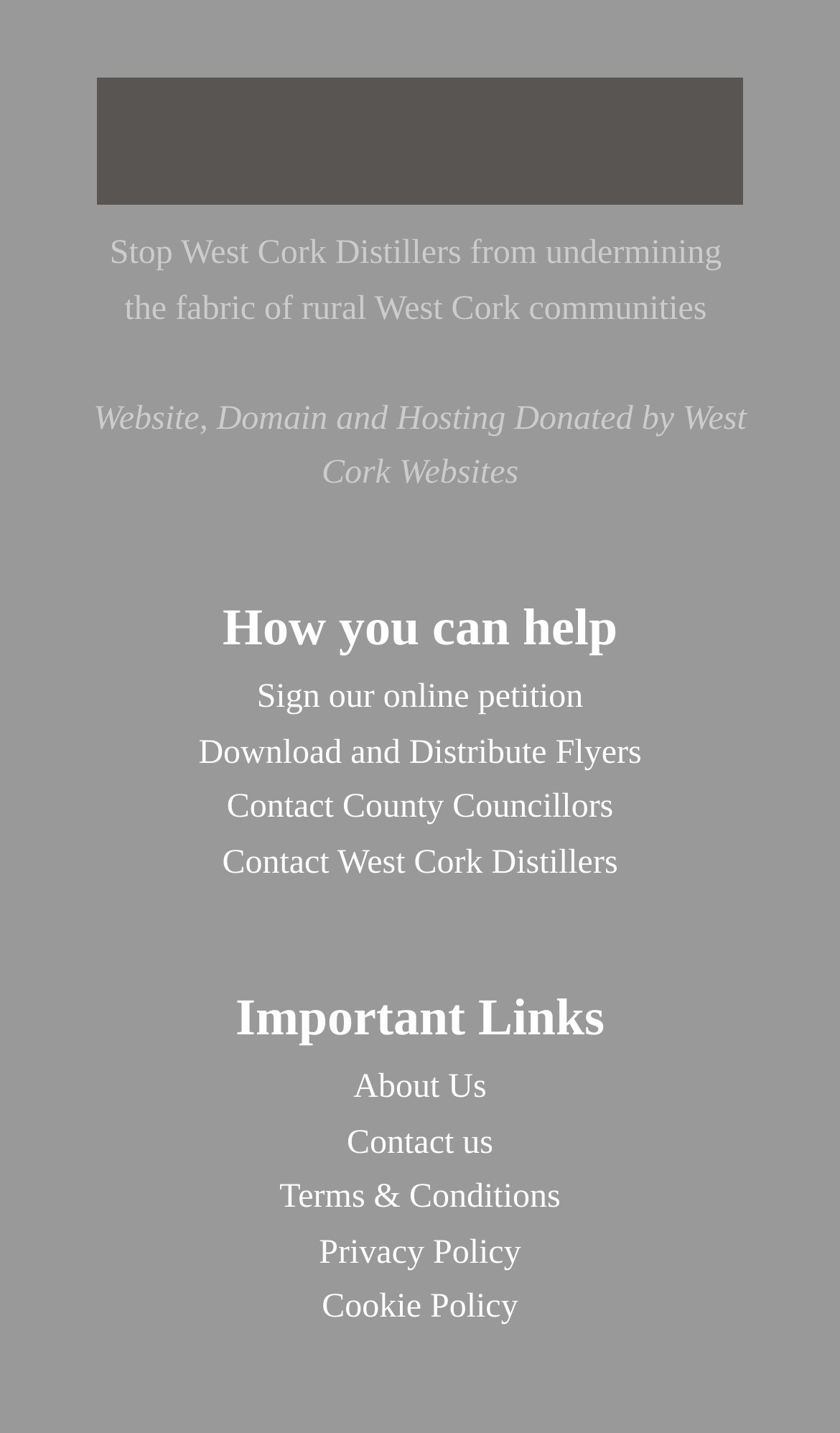Extract the bounding box coordinates for the HTML element that matches this description: "Contact County Councillors". The coordinates should be four float numbers between 0 and 1, i.e., [left, top, right, bottom].

[0.27, 0.545, 0.73, 0.584]